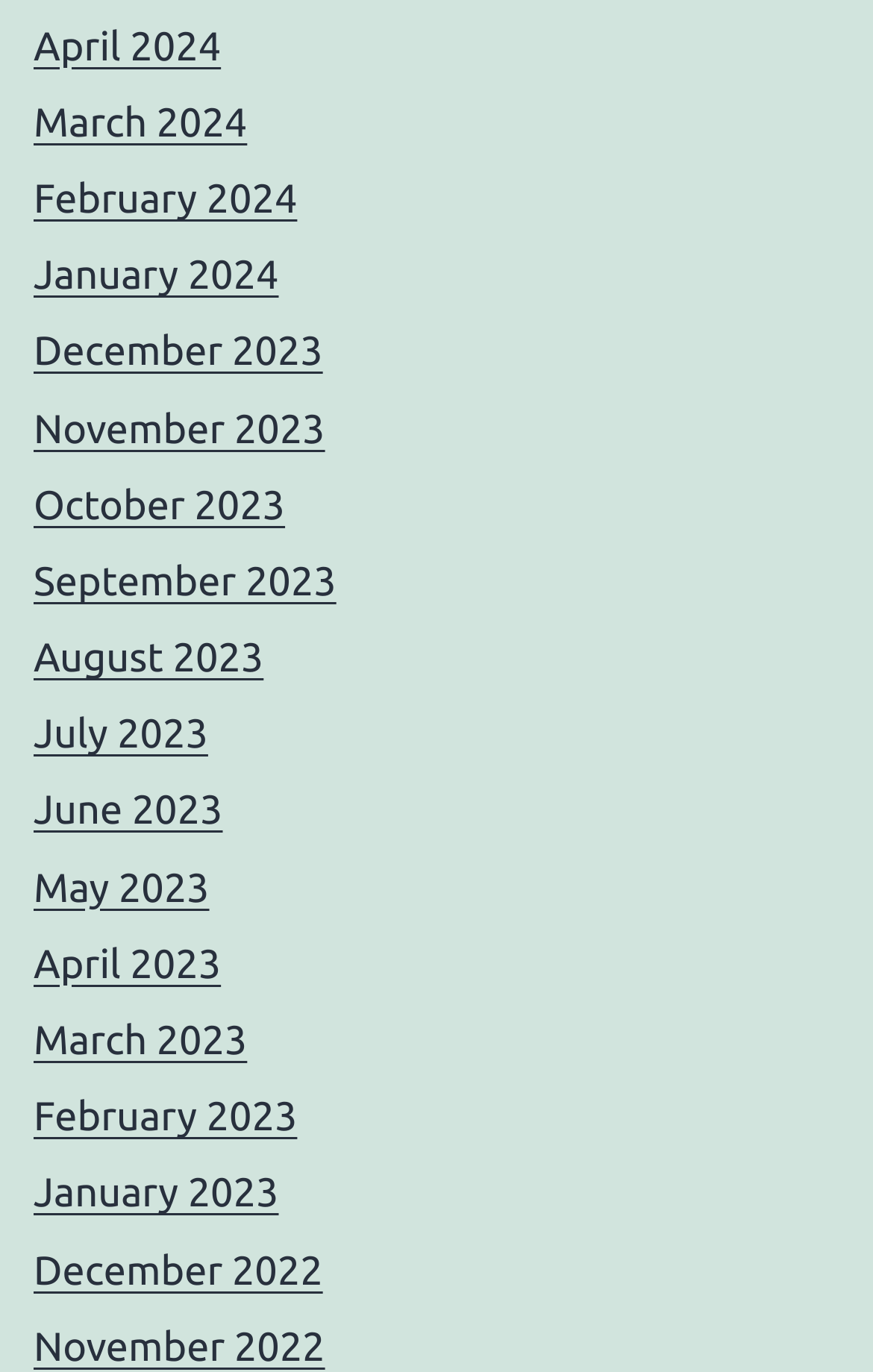Please find the bounding box coordinates of the clickable region needed to complete the following instruction: "view April 2024". The bounding box coordinates must consist of four float numbers between 0 and 1, i.e., [left, top, right, bottom].

[0.038, 0.017, 0.253, 0.05]